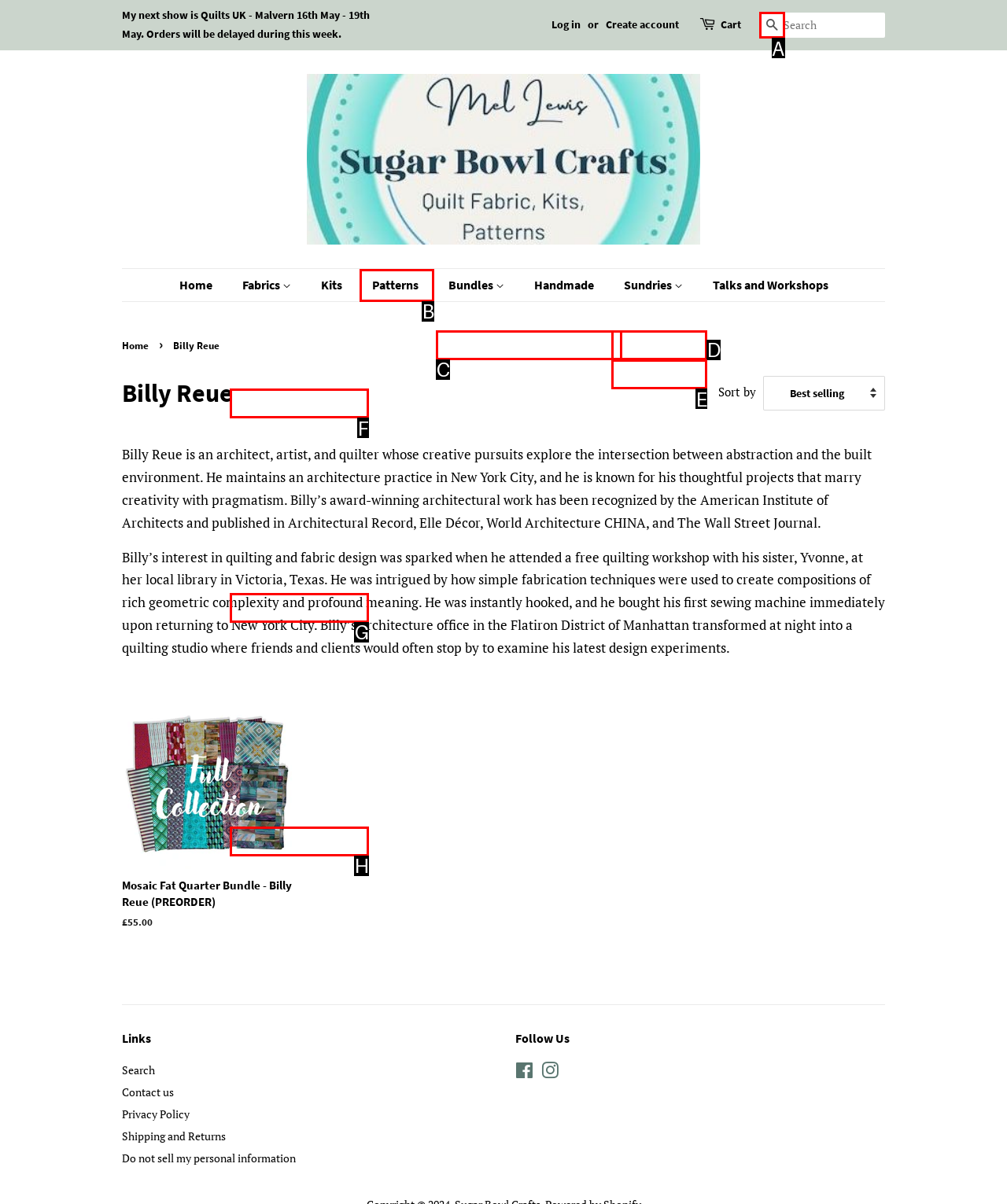From the available options, which lettered element should I click to complete this task: Search for products?

A